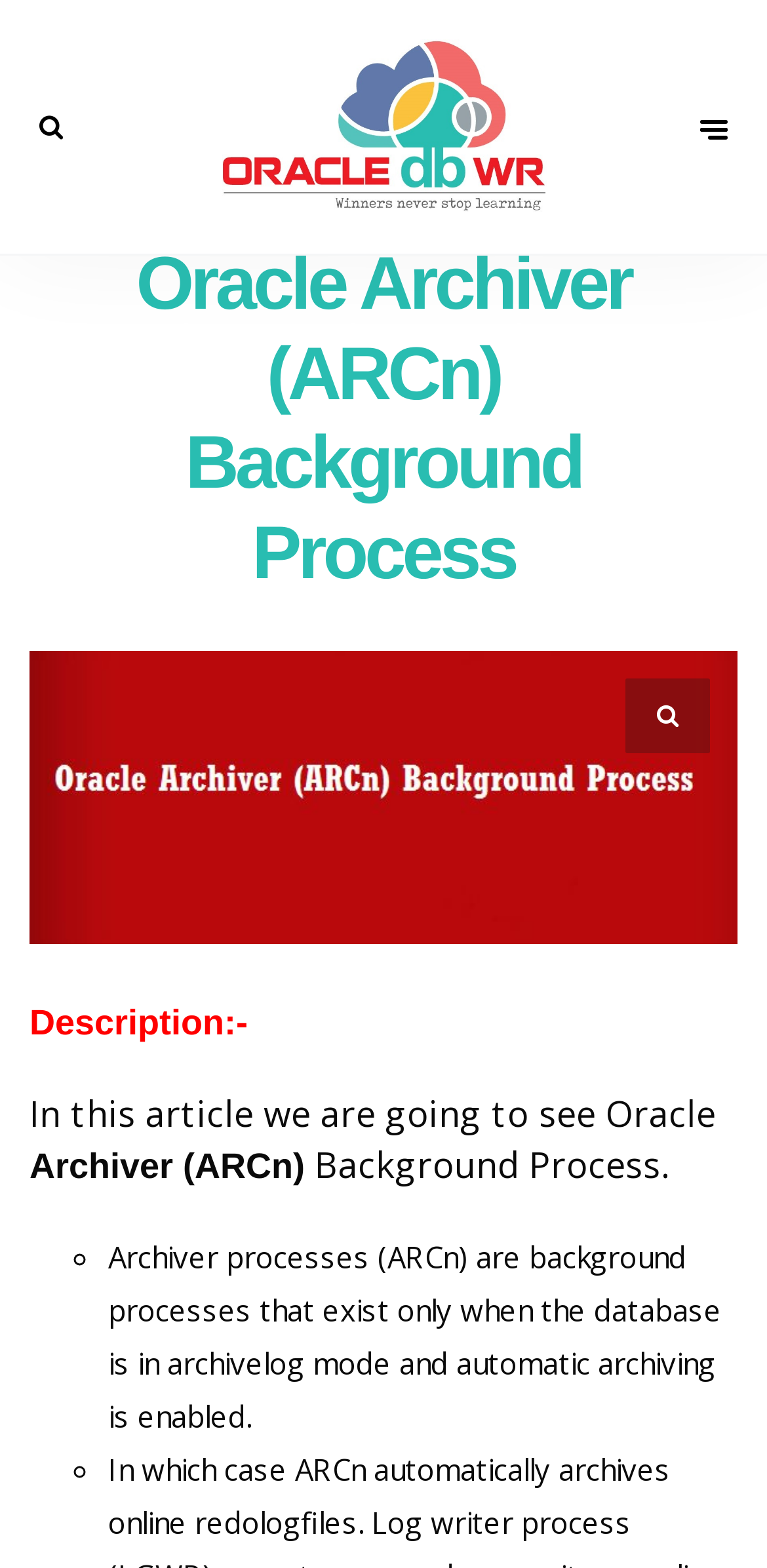Give a one-word or short phrase answer to this question: 
What is the logo of the website?

Oracledbwr